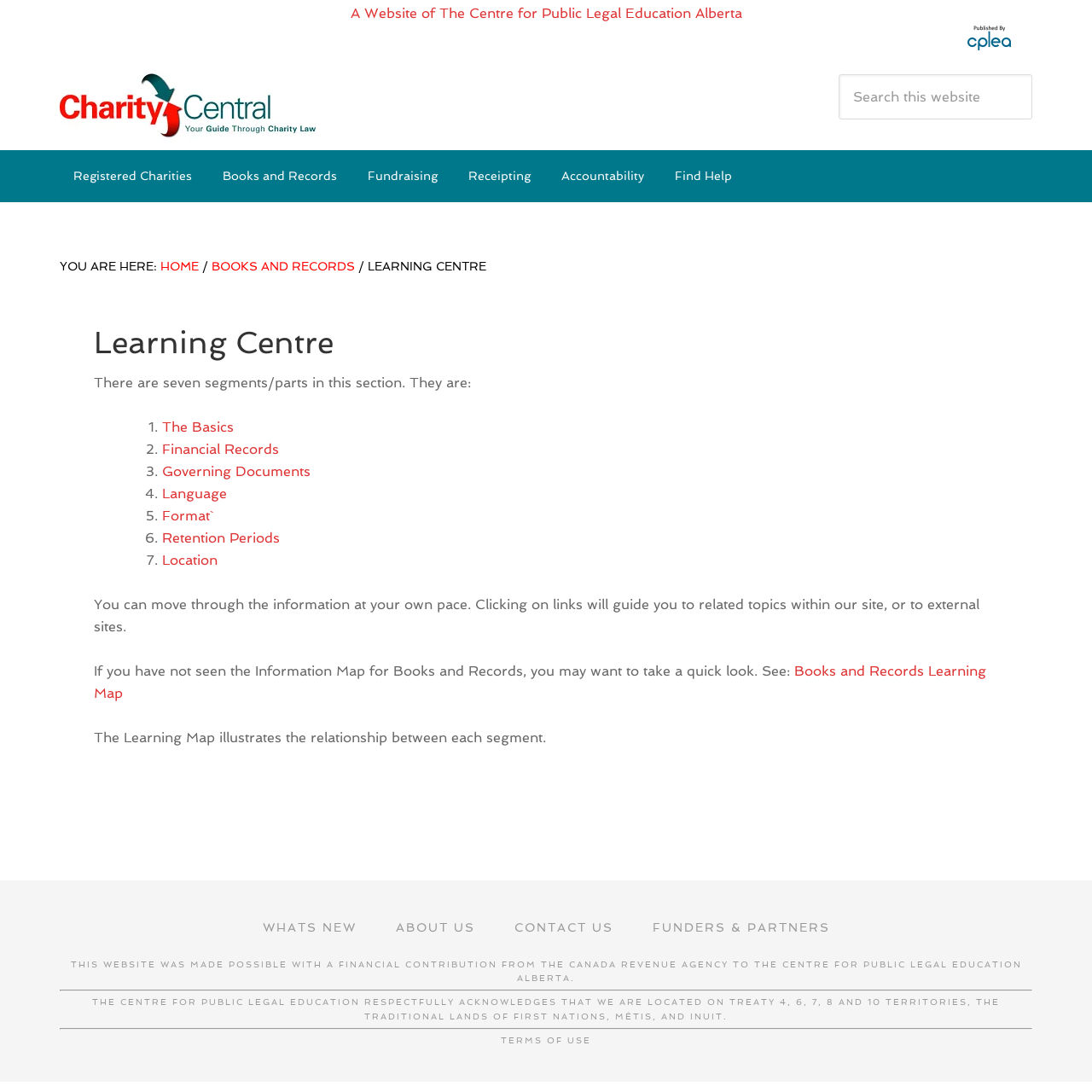Using the information from the screenshot, answer the following question thoroughly:
What is the traditional land of the Centre for Public Legal Education Alberta?

The question asks about the traditional land of the Centre for Public Legal Education Alberta. To find the answer, I looked at the text on the webpage that says 'THE CENTRE FOR PUBLIC LEGAL EDUCATION RESPECTFULLY ACKNOWLEDGES THAT WE ARE LOCATED ON TREATY 4, 6, 7, 8 AND 10 TERRITORIES, THE TRADITIONAL LANDS OF FIRST NATIONS, MÉTIS, AND INUIT.' This text indicates that the Centre for Public Legal Education Alberta is located on Treaty 4, 6, 7, 8 and 10 territories, which are the traditional lands of First Nations, Métis, and Inuit.